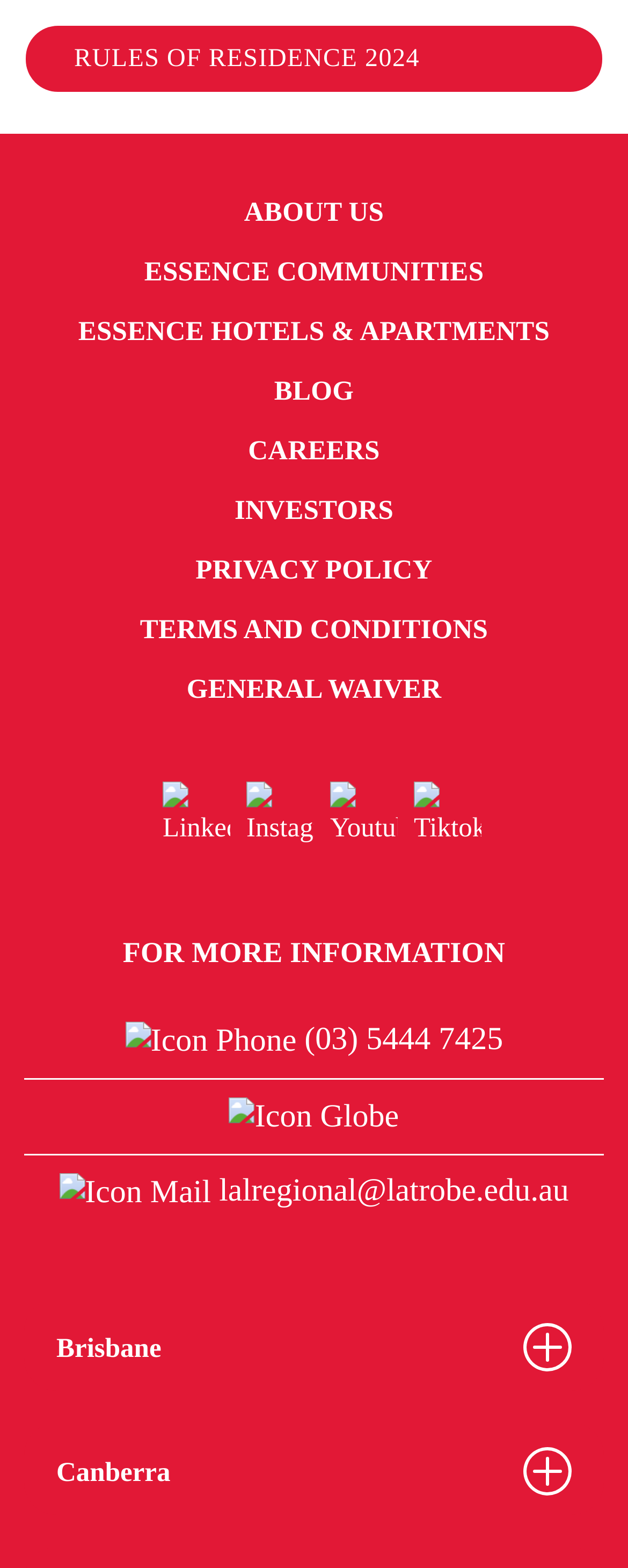Please specify the bounding box coordinates of the clickable region necessary for completing the following instruction: "Click on RULES OF RESIDENCE 2024". The coordinates must consist of four float numbers between 0 and 1, i.e., [left, top, right, bottom].

[0.038, 0.015, 0.962, 0.059]